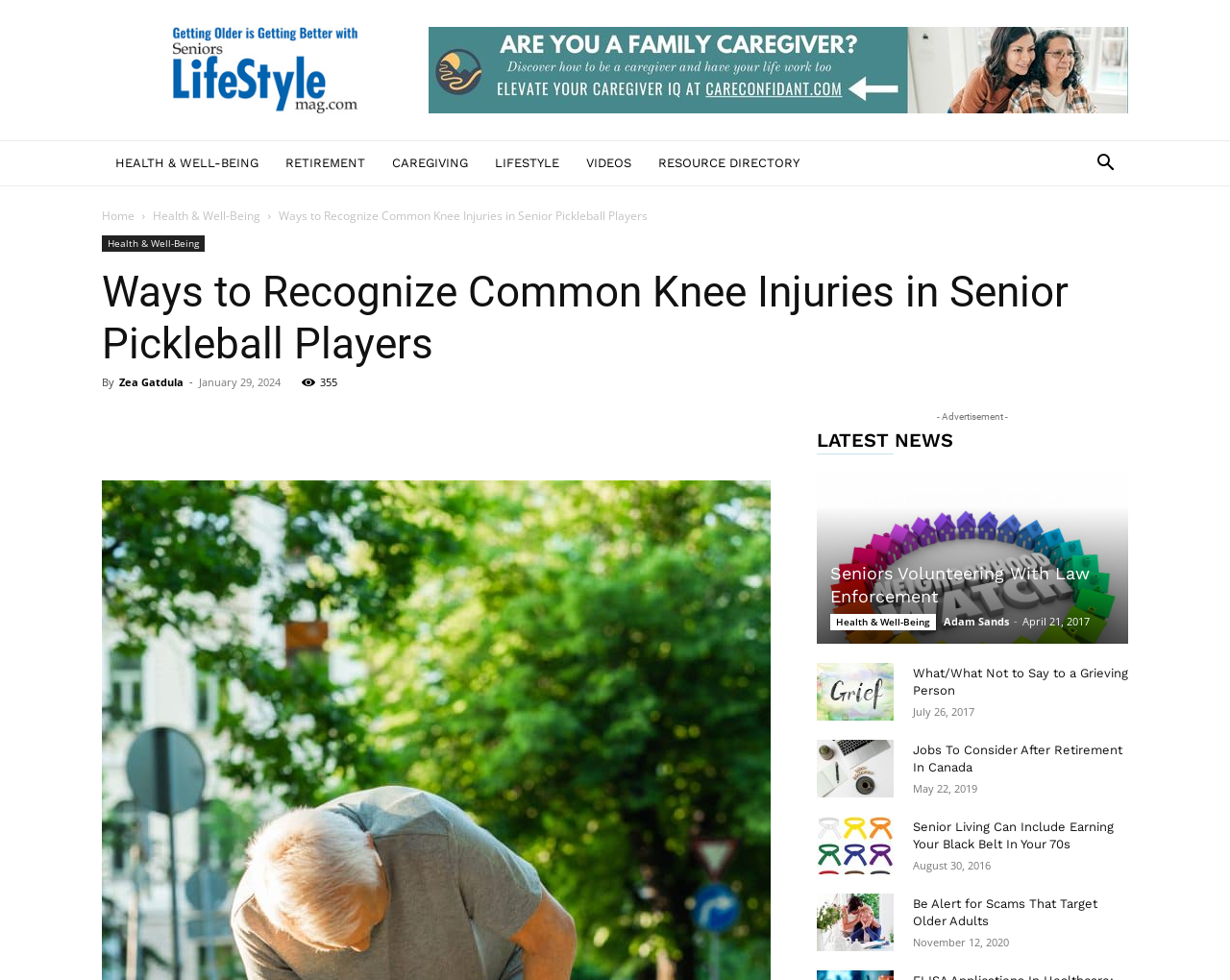Find the bounding box coordinates for the area you need to click to carry out the instruction: "Read 'Ways to Recognize Common Knee Injuries in Senior Pickleball Players'". The coordinates should be four float numbers between 0 and 1, indicated as [left, top, right, bottom].

[0.227, 0.212, 0.527, 0.228]